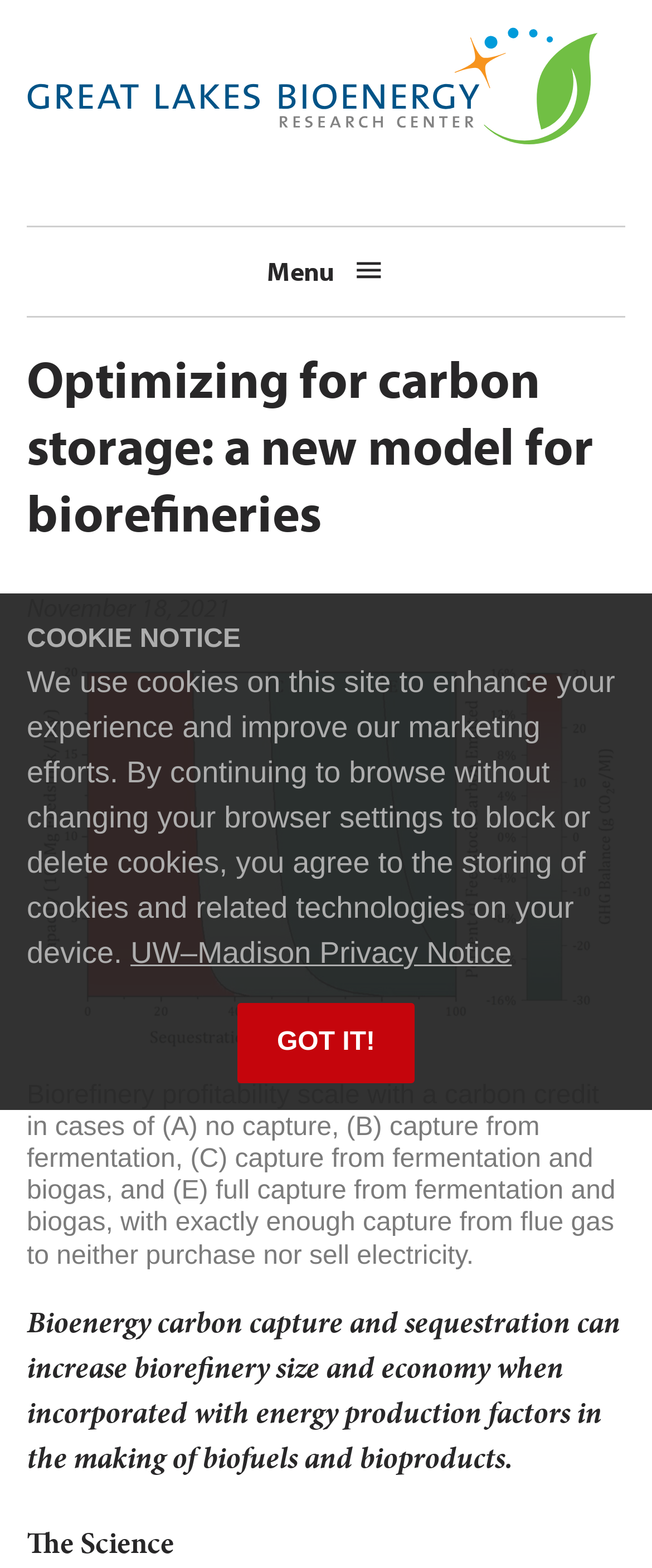Respond to the following query with just one word or a short phrase: 
How many links are in the main navigation?

1